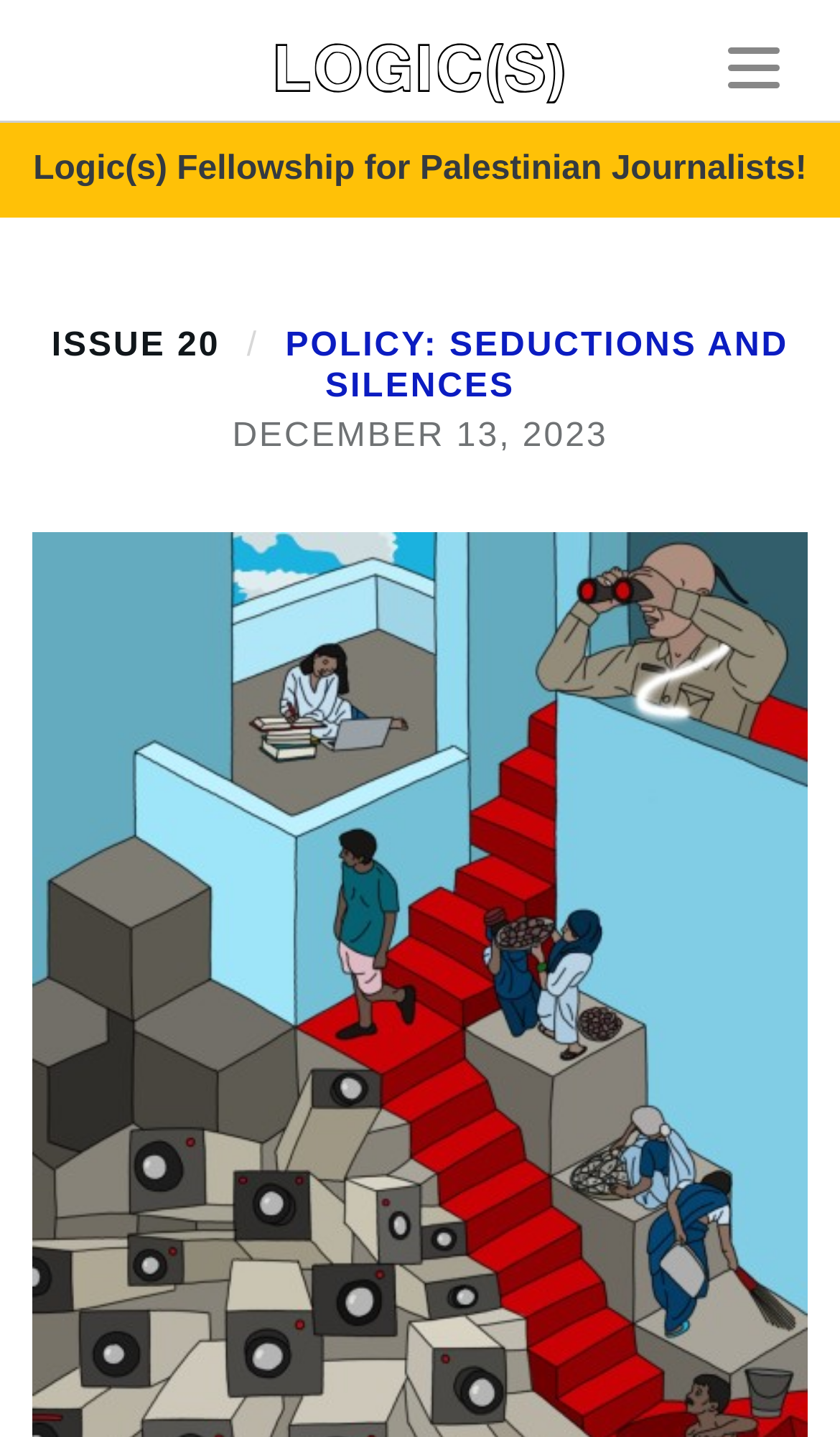Identify the bounding box for the described UI element. Provide the coordinates in (top-left x, top-left y, bottom-right x, bottom-right y) format with values ranging from 0 to 1: Logic(s) Fellowship for Palestinian Journalists!

[0.04, 0.104, 0.96, 0.13]